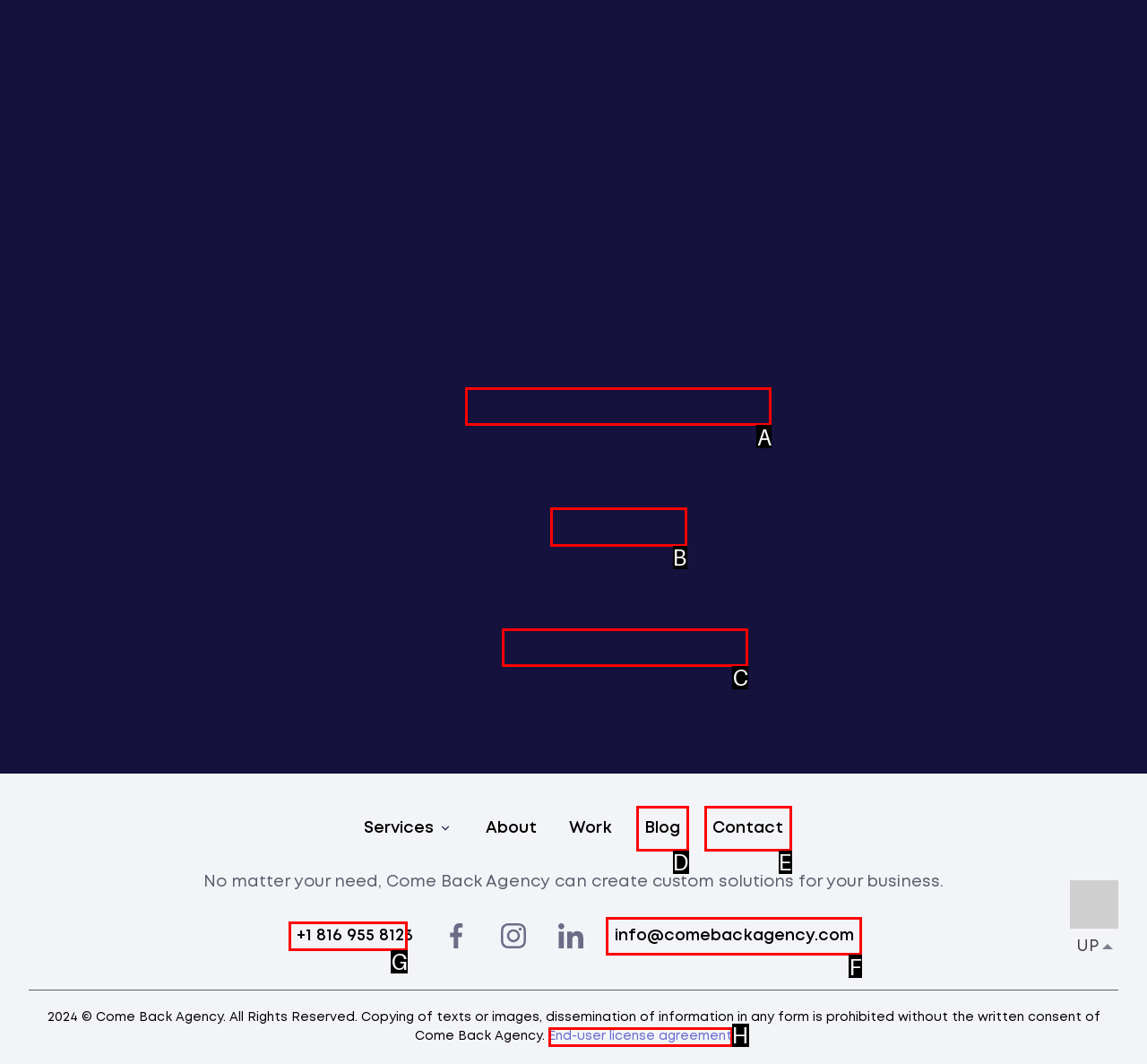Point out the option that needs to be clicked to fulfill the following instruction: Visit our office
Answer with the letter of the appropriate choice from the listed options.

C